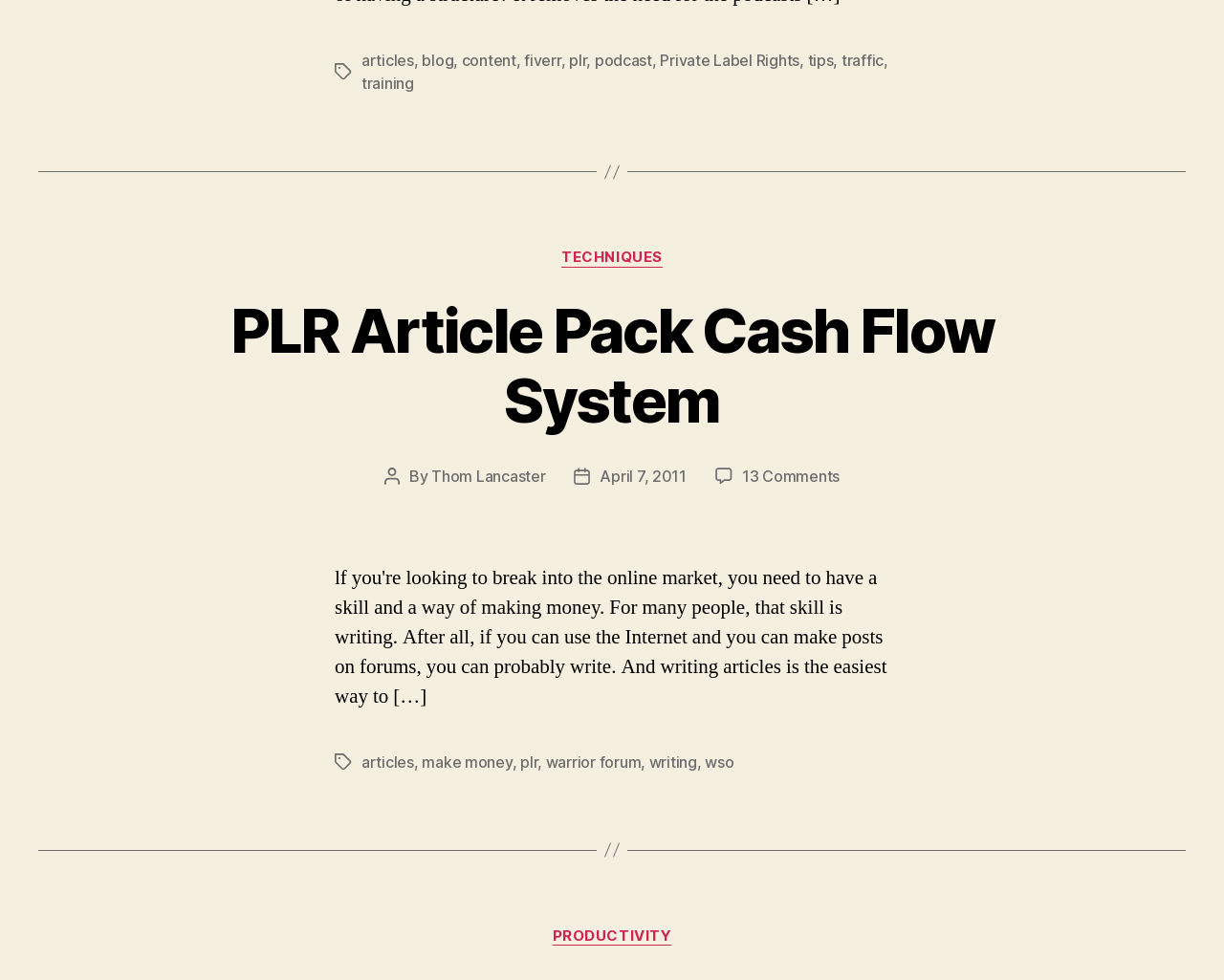Please specify the coordinates of the bounding box for the element that should be clicked to carry out this instruction: "Visit Microsoft Learning". The coordinates must be four float numbers between 0 and 1, formatted as [left, top, right, bottom].

None